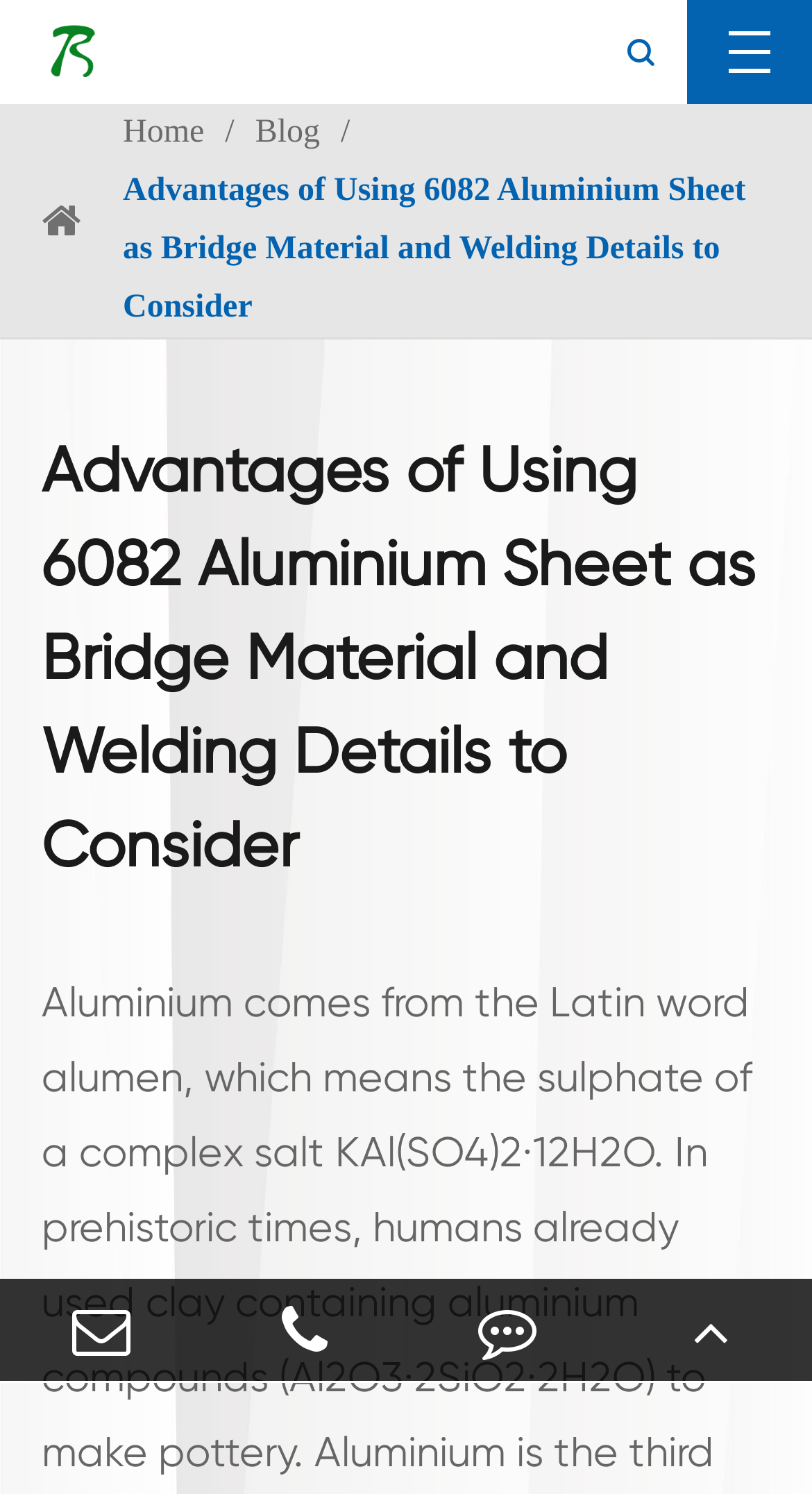Bounding box coordinates are specified in the format (top-left x, top-left y, bottom-right x, bottom-right y). All values are floating point numbers bounded between 0 and 1. Please provide the bounding box coordinate of the region this sentence describes: parent_node: 

[0.051, 0.0, 0.128, 0.07]